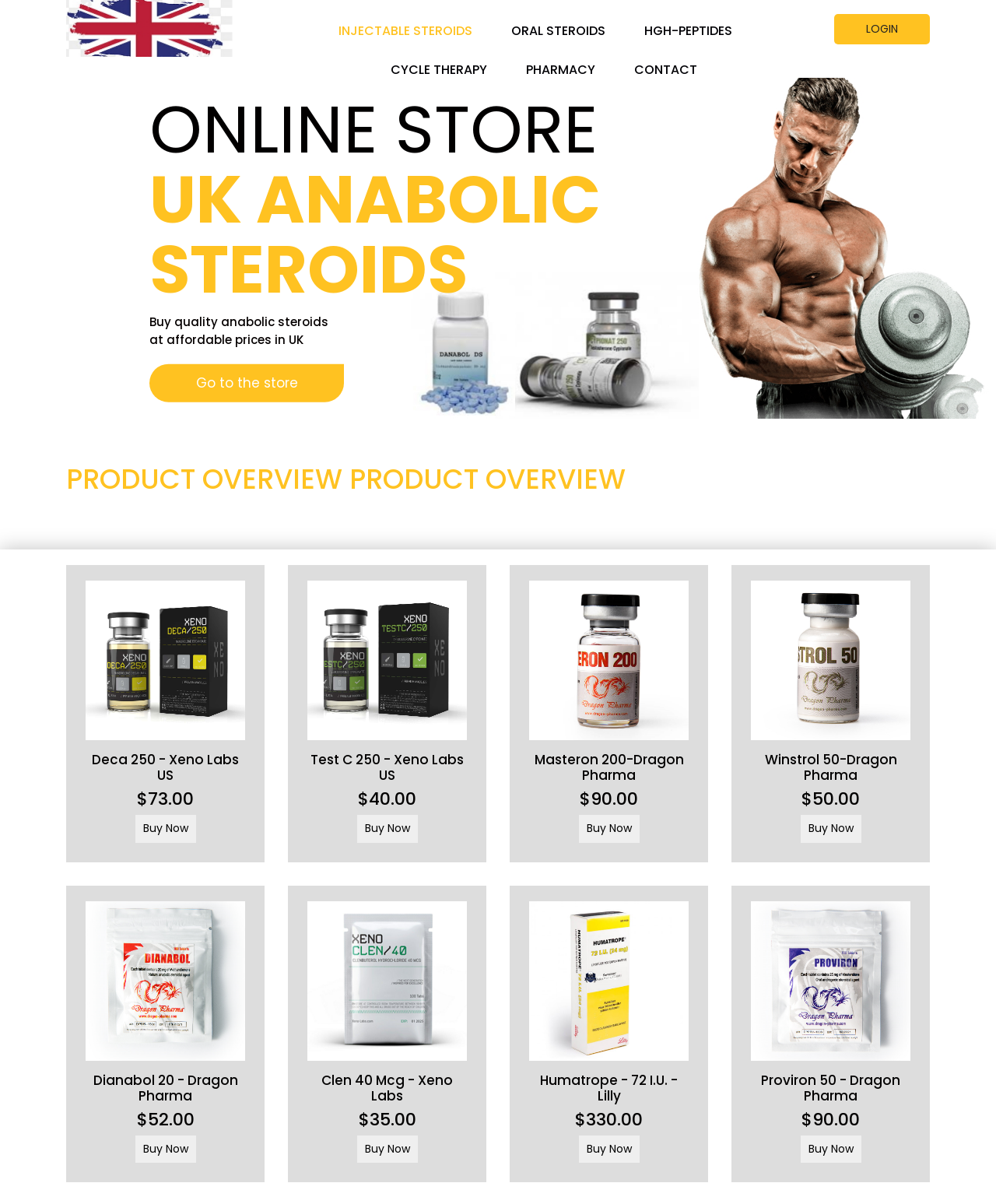Explain the contents of the webpage comprehensively.

This webpage is an online store for anabolic steroids in the UK. At the top, there is a logo on the left and a navigation menu with links to "INJECTABLE STEROIDS", "ORAL STEROIDS", "HGH-PEPTIDES", "CYCLE THERAPY", "PHARMACY", and "CONTACT" on the top-right. On the top-right corner, there is a "LOGIN" link.

Below the navigation menu, there is a large image that spans the entire width of the page. Underneath the image, there is a heading that reads "ONLINE STORE UK ANABOLIC STEROIDS" followed by two lines of text that describe the store's offerings.

The main content of the page is a product overview section that displays several products with their images, names, prices, and "Buy Now" buttons. There are six products in total, each with a similar layout. The products are arranged in two columns, with three products on the left and three on the right. The products are Deca 250, Test C 250, Masteron 200, Winstrol 50, Dianabol 20, and Clen 40 Mcg.

Each product has an image on the left, followed by the product name, price, and a "Buy Now" button on the right. The prices range from $40.00 to $330.00. There is also a "Go to the store" link above the product overview section.

Overall, the webpage is a product catalog for an online store that sells anabolic steroids in the UK.